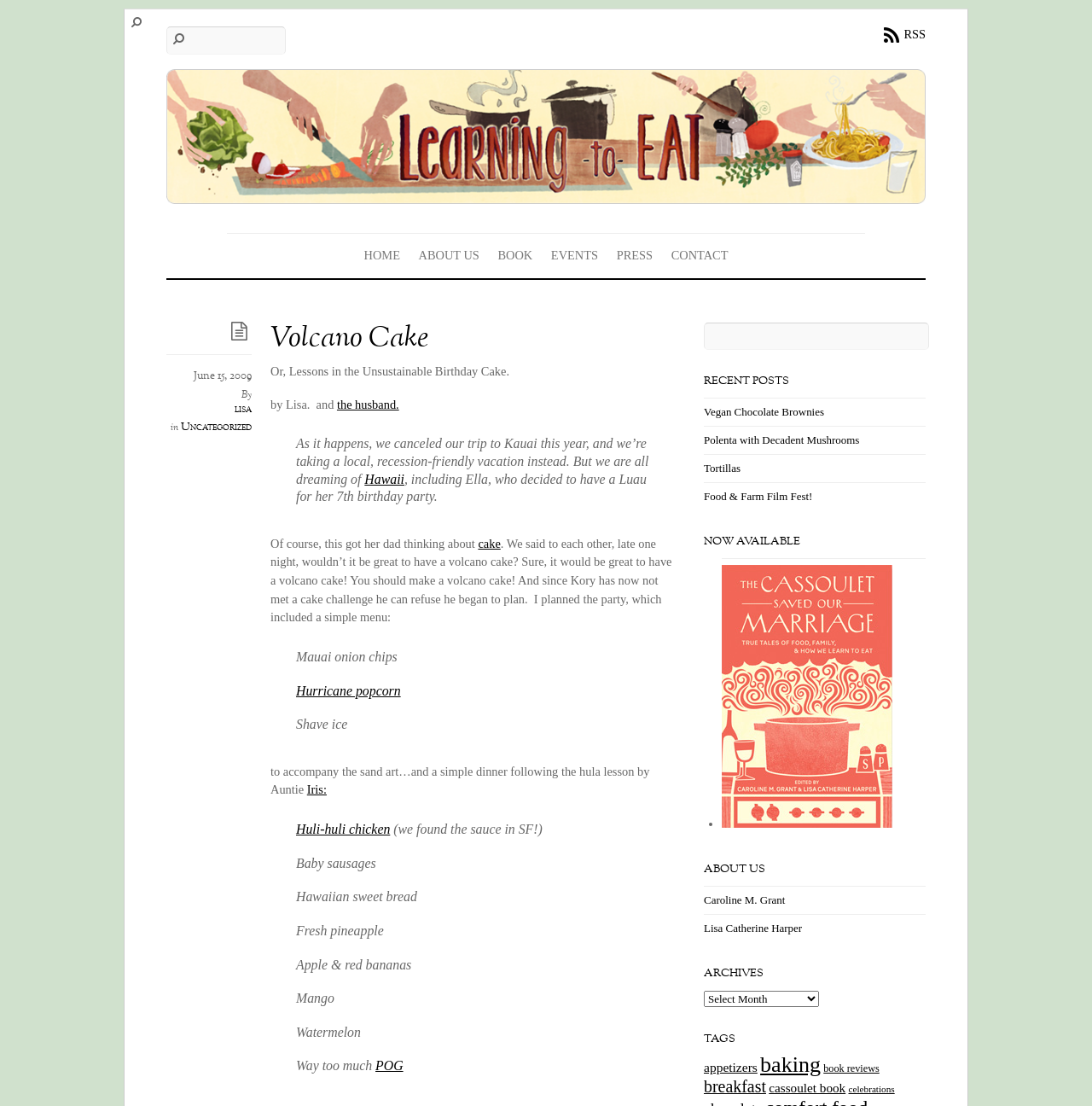Identify the bounding box coordinates of the HTML element based on this description: "Food & Farm Film Fest!".

[0.645, 0.443, 0.744, 0.455]